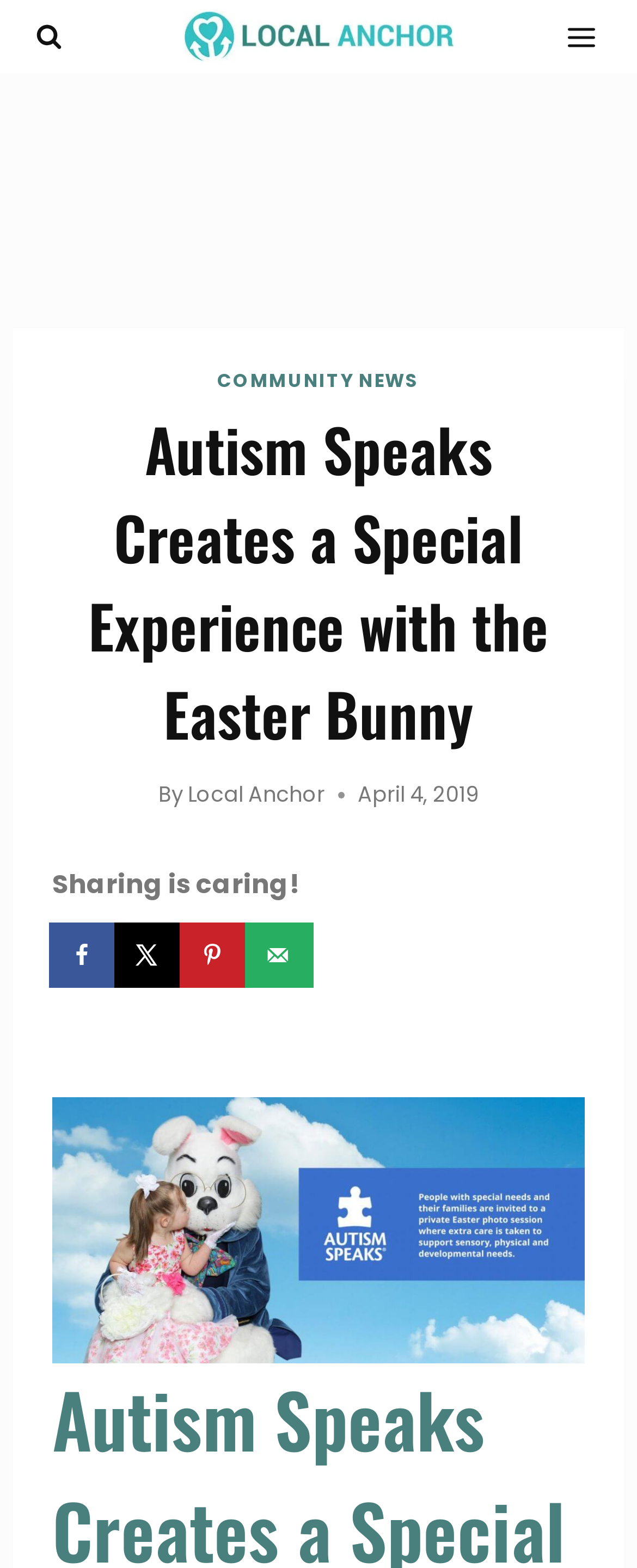Please identify the bounding box coordinates of the area that needs to be clicked to follow this instruction: "View search form".

[0.036, 0.007, 0.118, 0.04]